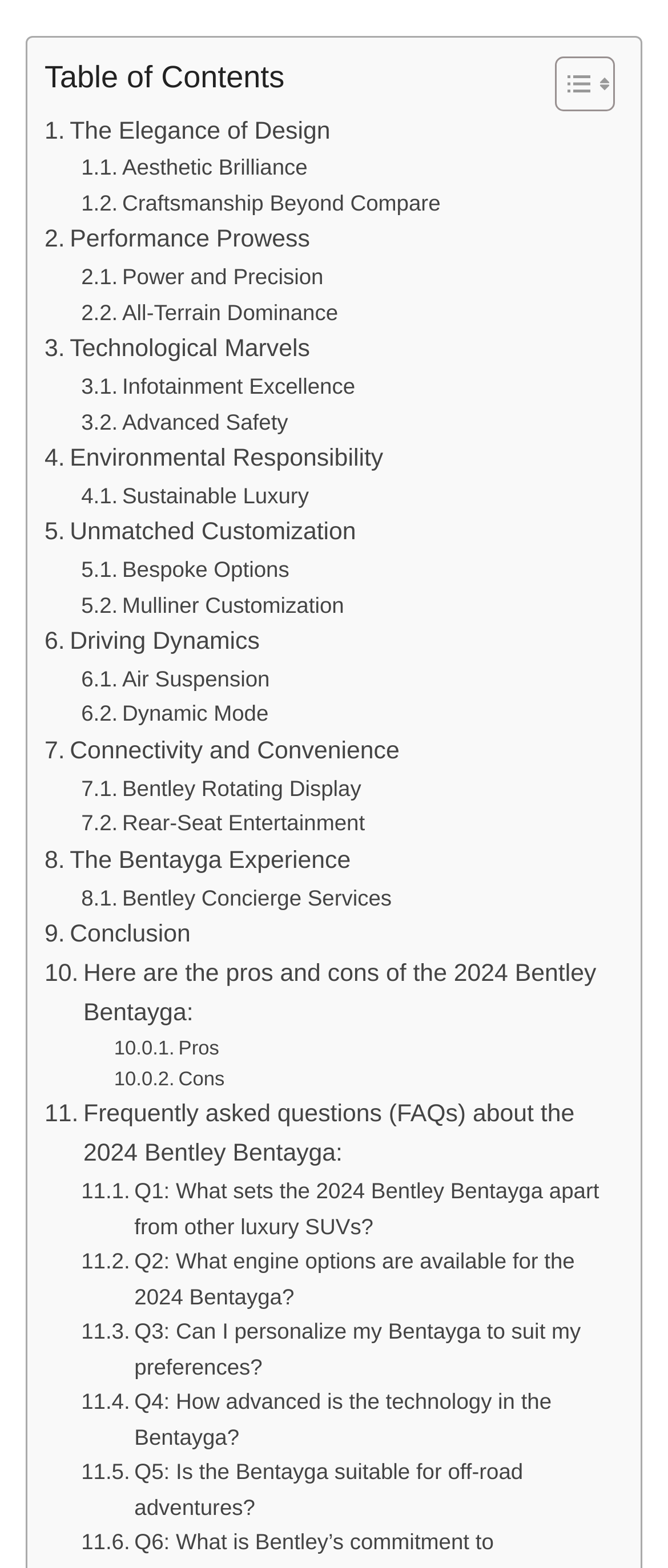Indicate the bounding box coordinates of the element that must be clicked to execute the instruction: "View Frequently asked questions". The coordinates should be given as four float numbers between 0 and 1, i.e., [left, top, right, bottom].

[0.067, 0.699, 0.908, 0.749]